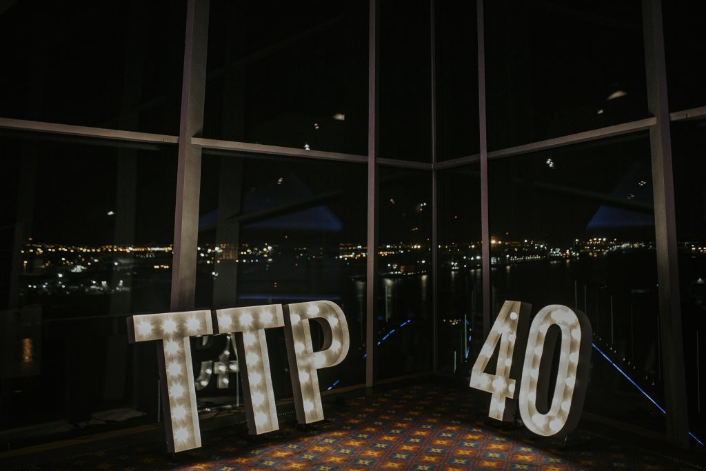Give a short answer to this question using one word or a phrase:
What is the name of the partner being highlighted?

Thermo King